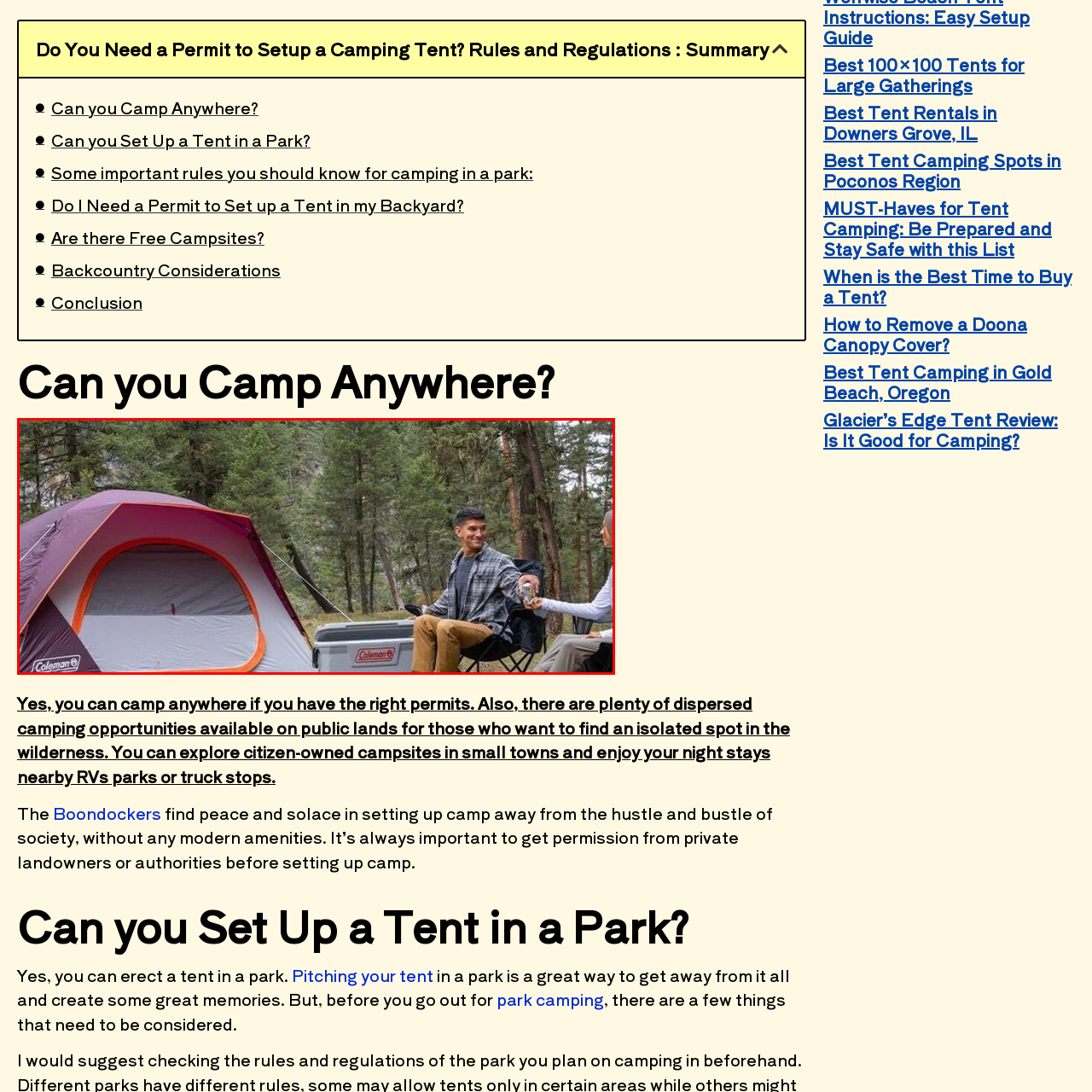What are the two people in the foreground sitting on?
Look at the image contained within the red bounding box and provide a detailed answer based on the visual details you can infer from it.

According to the caption, the man and woman in the foreground are sitting comfortably in camping chairs next to a cooler, which allows us to identify what they are sitting on.